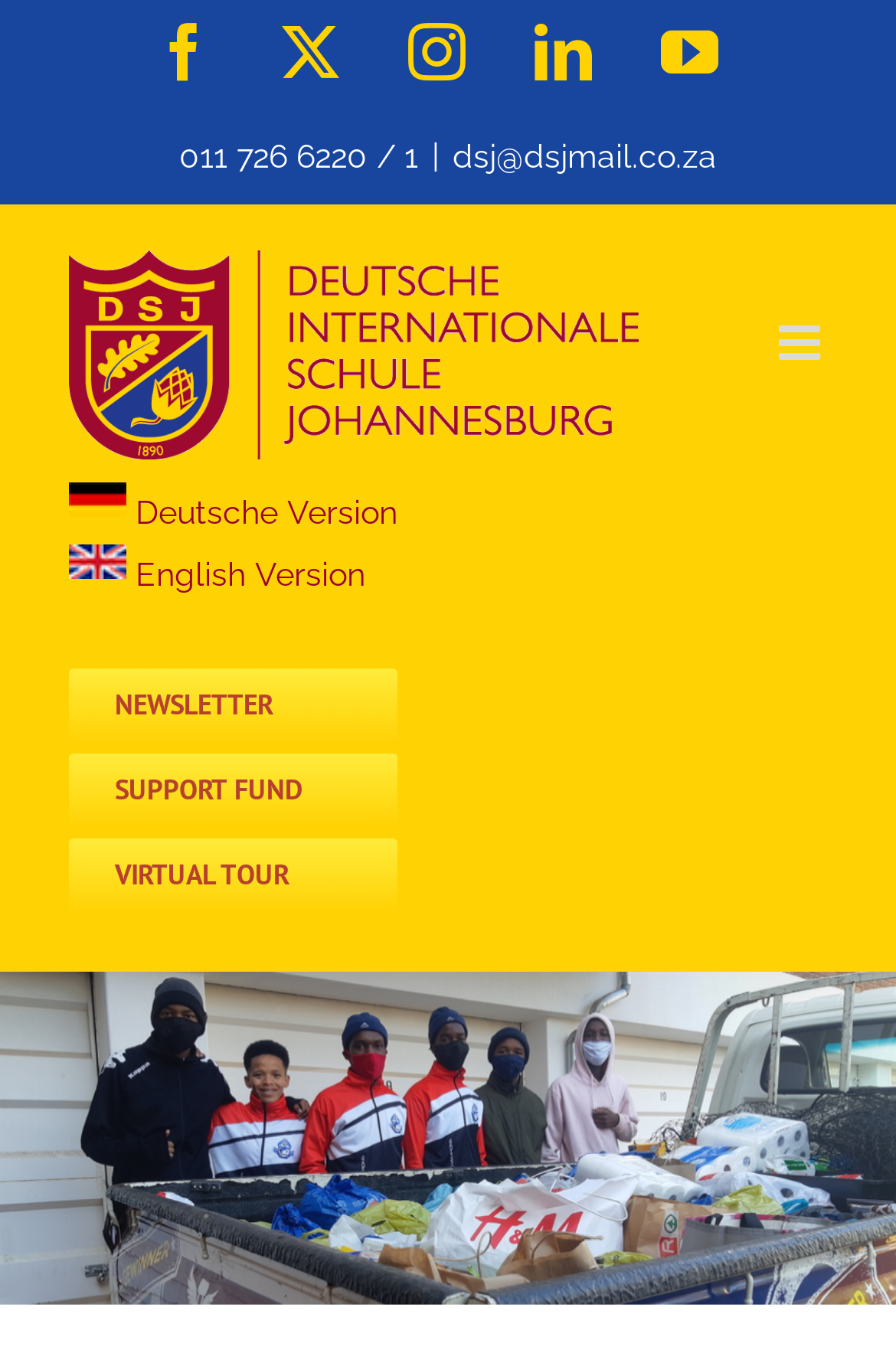Identify the bounding box coordinates of the region I need to click to complete this instruction: "Support the fund".

[0.077, 0.553, 0.444, 0.607]